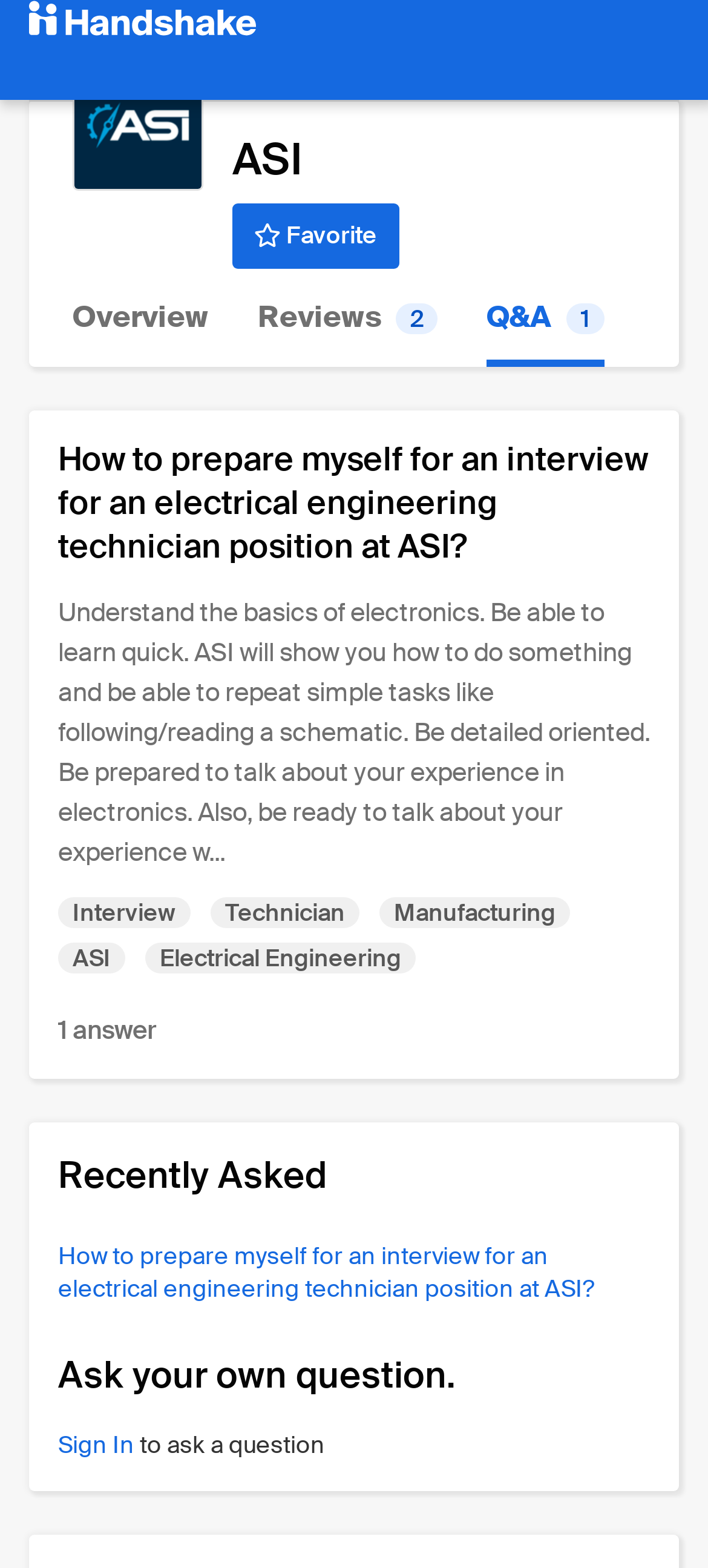Summarize the webpage comprehensively, mentioning all visible components.

The webpage is about ASI, a company that provides a platform for users to read reviews and ask questions about working and interviewing at ASI. At the top left corner, there is a link to "Handshake" accompanied by an image of the same name. Next to it, there is a link to "ASI" and a heading with the same text. Below the heading, there is a button labeled "Favorite".

The webpage is divided into sections, with links to "Overview", "Reviews 2", and "Q&A 1" located at the top. The main content of the page is a question-and-answer section, where users can ask and answer questions related to interviewing at ASI. One of the questions is "How to prepare myself for an interview for an electrical engineering technician position at ASI?" which is accompanied by a detailed answer that provides tips and advice for the interview.

Below the question, there are several static text elements that highlight key terms related to the question, such as "Interview", "Technician", "Manufacturing", "ASI", and "Electrical Engineering". There is also a link to "1 answer" and a heading that says "Recently Asked". Further down, there is another link to the same question, followed by a heading that says "Ask your own question." At the bottom of the page, there is a link to "Sign In" and a static text element that says "to ask a question".